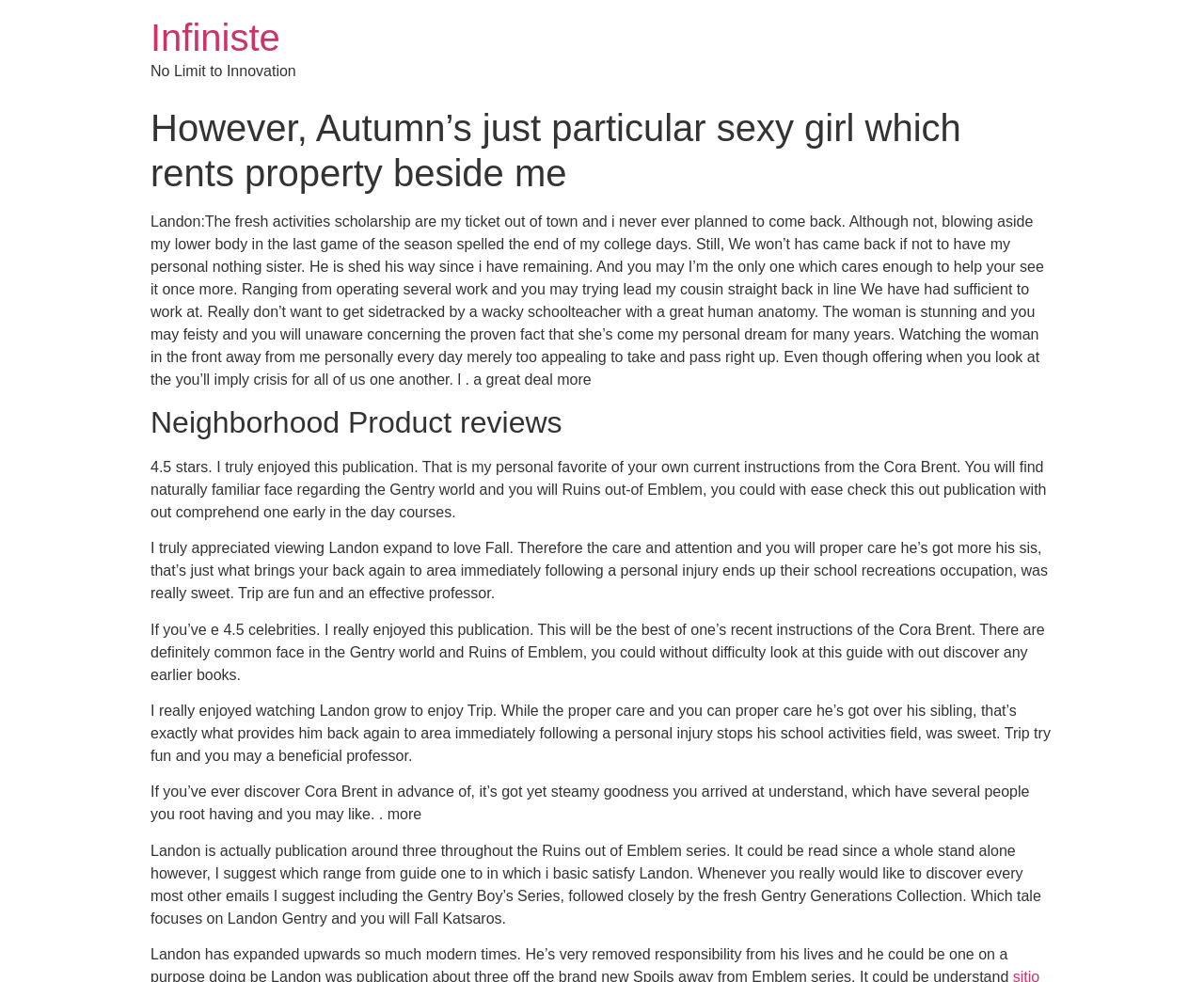Describe the webpage in detail, including text, images, and layout.

This webpage appears to be a book description or review page. At the top, there is a heading "Infiniste" which is also a link. Below it, there is a static text "No Limit to Innovation". 

The main content of the page is divided into two sections. The first section has a heading "However, Autumn’s just particular sexy girl which rents property beside me" which is a long title that seems to be the title of the book being described. Below this heading, there is a long paragraph of text that describes the book's plot, mentioning the main character Landon and his story.

The second section has a heading "Neighborhood Product reviews" and contains several static text blocks, each describing a review of the book. These reviews are all positive, with ratings of 4.5 stars, and mention how much the reviewers enjoyed the book, praising the characters and the story. The reviews are arranged vertically, one below the other, and take up most of the page.